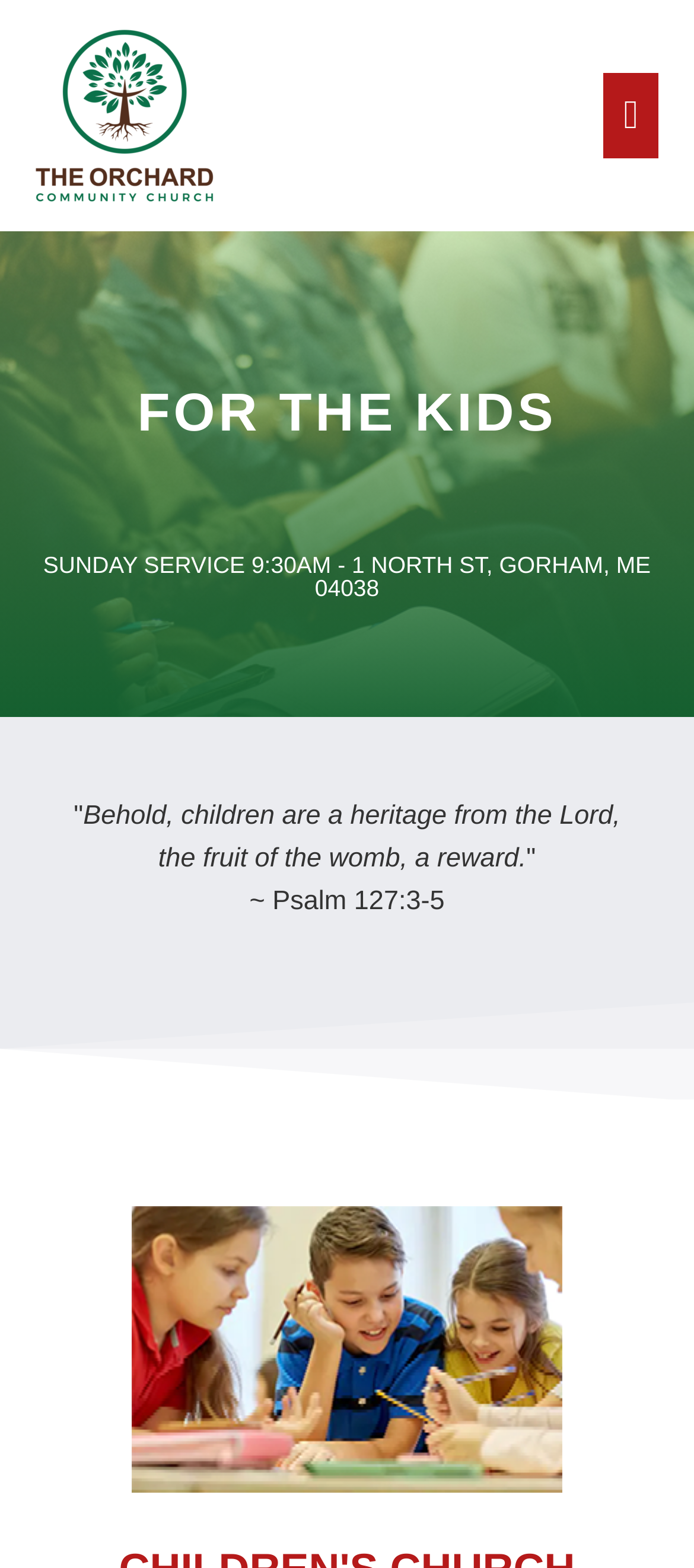Identify the bounding box of the HTML element described as: "alt="The Orchard Community Church Logo"".

[0.051, 0.064, 0.308, 0.083]